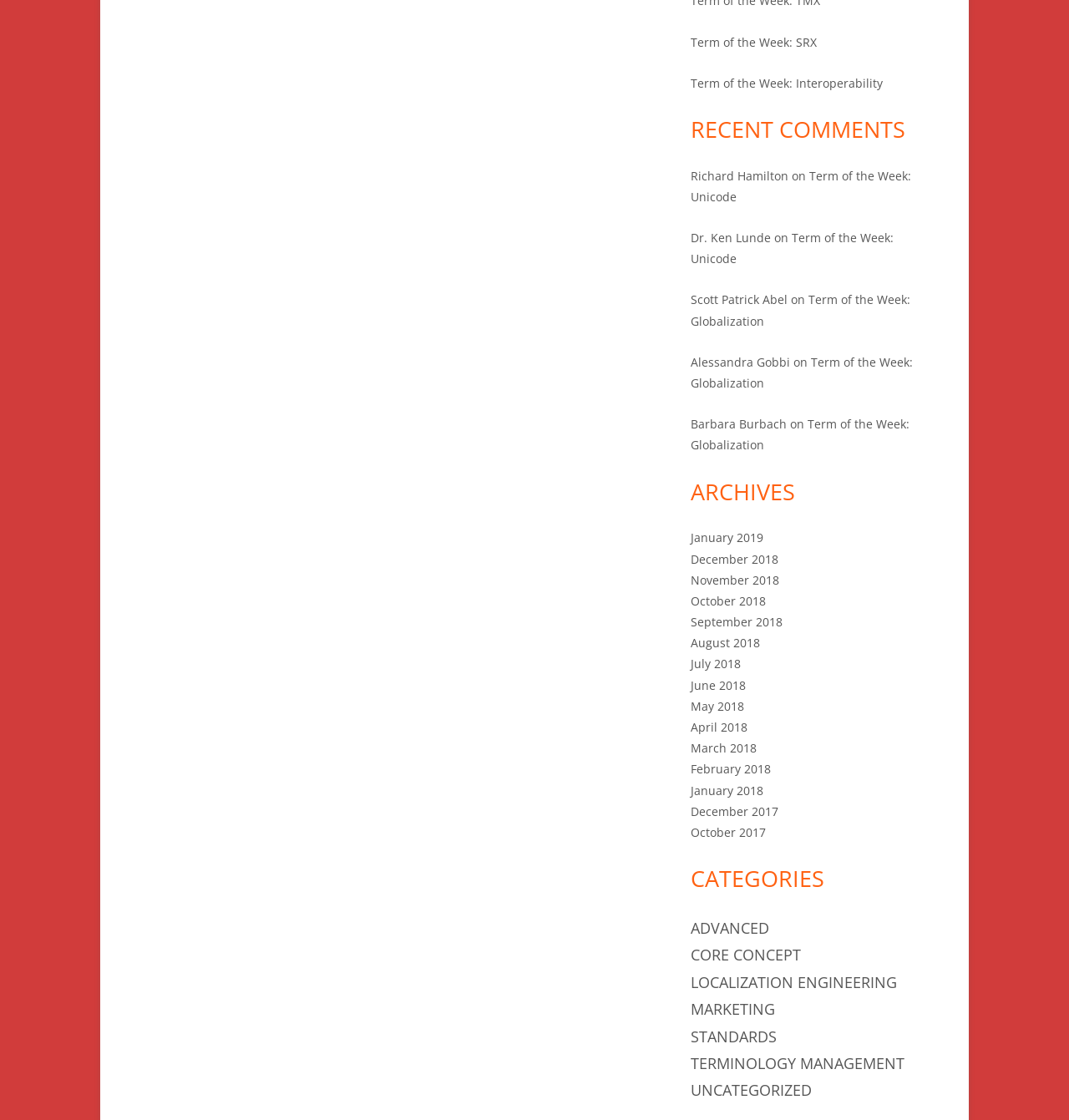Who is the author of the first comment?
Provide a short answer using one word or a brief phrase based on the image.

Richard Hamilton